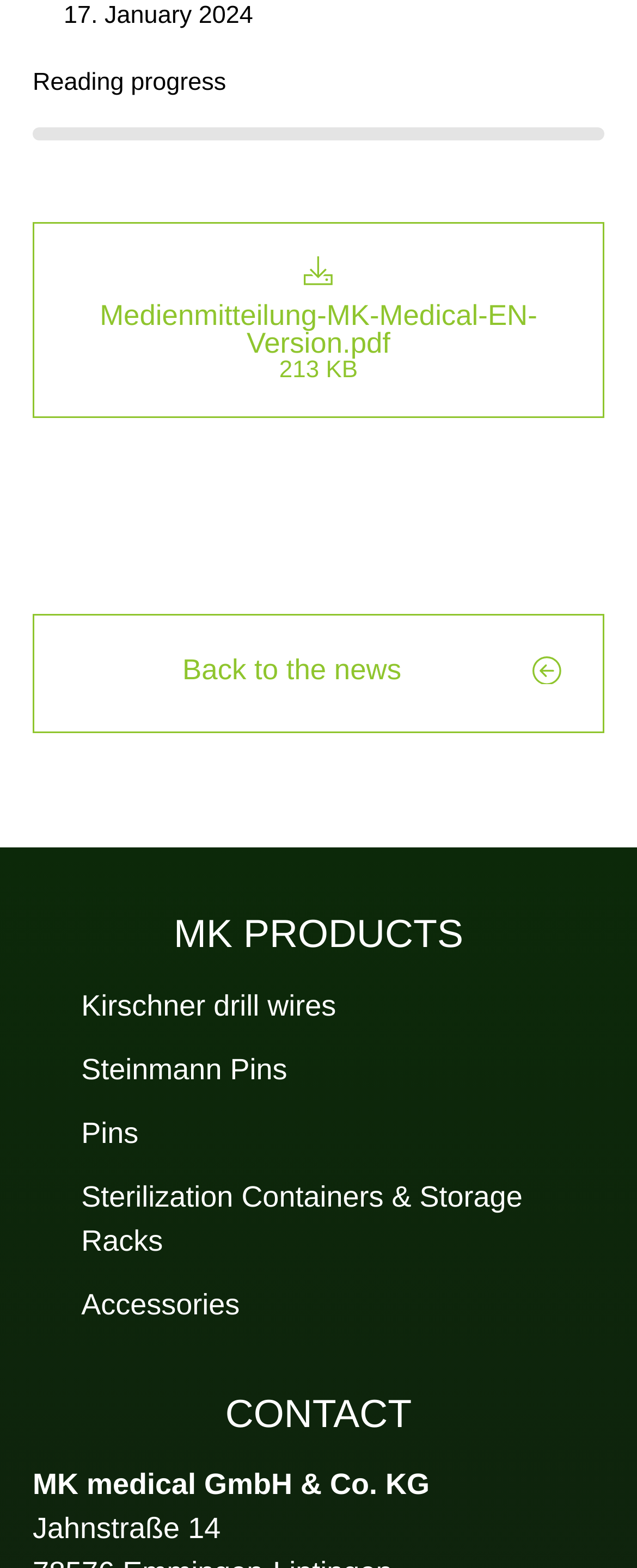What is the company name?
Please use the visual content to give a single word or phrase answer.

MK medical GmbH & Co. KG